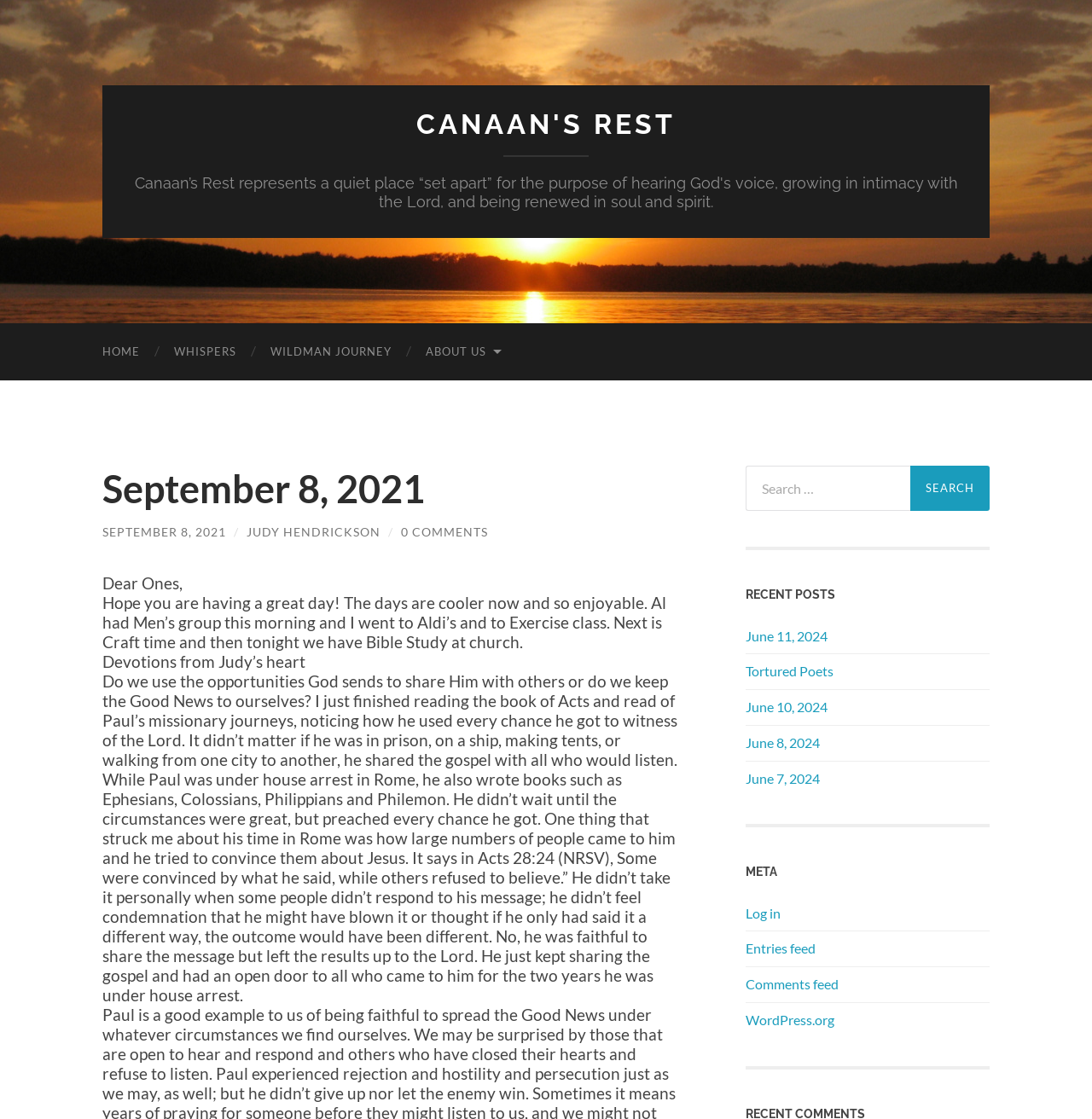Refer to the element description About Us and identify the corresponding bounding box in the screenshot. Format the coordinates as (top-left x, top-left y, bottom-right x, bottom-right y) with values in the range of 0 to 1.

[0.374, 0.288, 0.473, 0.34]